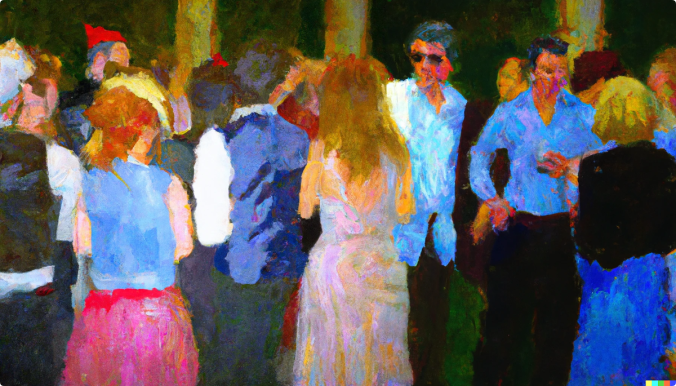Offer a detailed explanation of what is depicted in the image.

The image depicts a vibrant scene from an outdoor event, showcasing a group of casually dressed individuals engaged in conversation. The composition reflects a playful use of color and brush strokes reminiscent of impressionist styles, possibly inspired by Renoir. Among the crowd, there are both men and women, with some wearing formal attire and others in more relaxed clothing. The gathering appears lively, with people smiling and interacting, suggesting a social ambiance, potentially a candidate open house event in American Fork City, as indicated by the context of the associated text. The background features soft, blurred greenery, enhancing the warm and inviting atmosphere of the occasion.